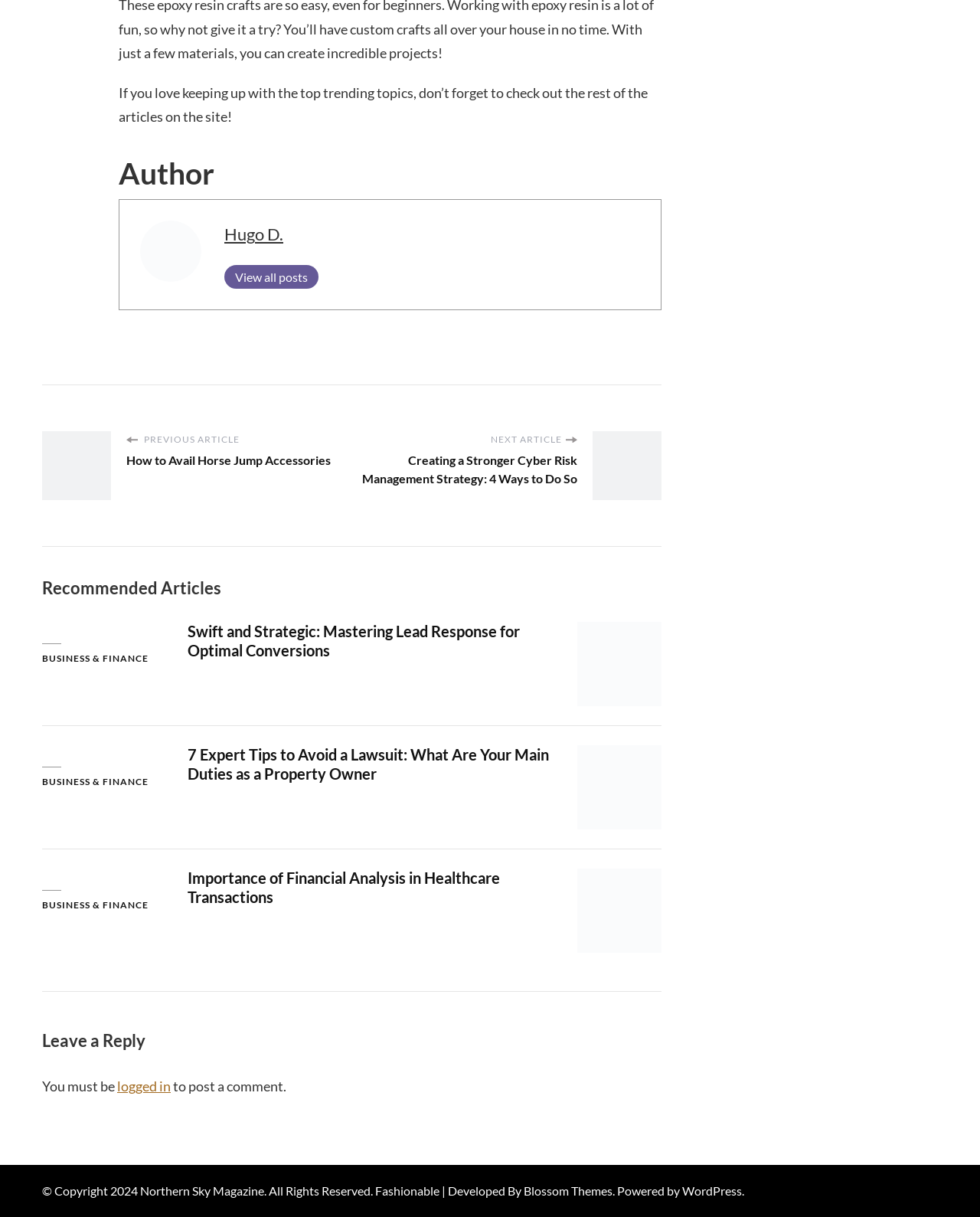Given the element description, predict the bounding box coordinates in the format (top-left x, top-left y, bottom-right x, bottom-right y), using floating point numbers between 0 and 1: Blossom Themes

[0.534, 0.972, 0.625, 0.984]